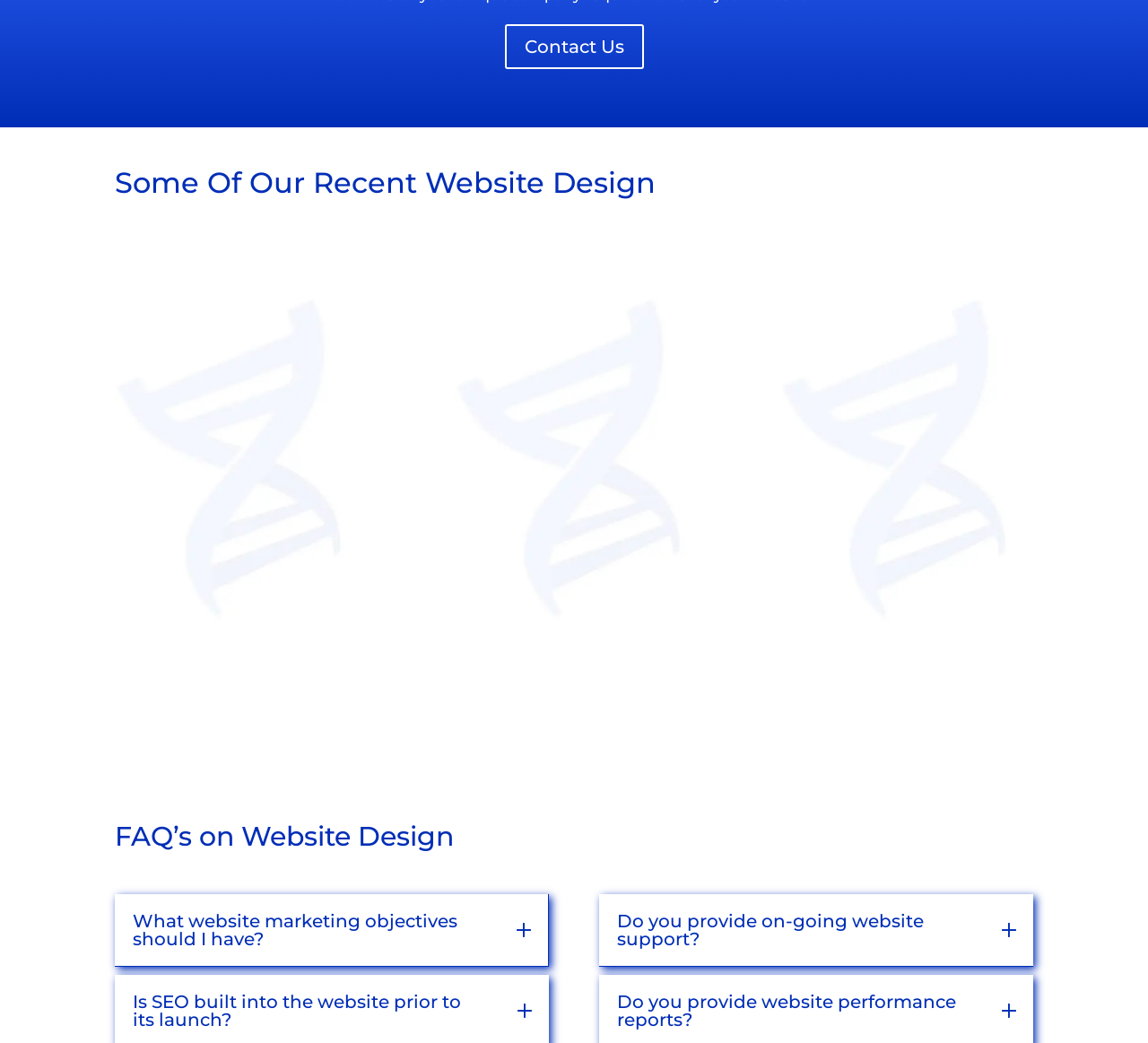What is the general topic of the webpage?
Answer the question based on the image using a single word or a brief phrase.

Website design services